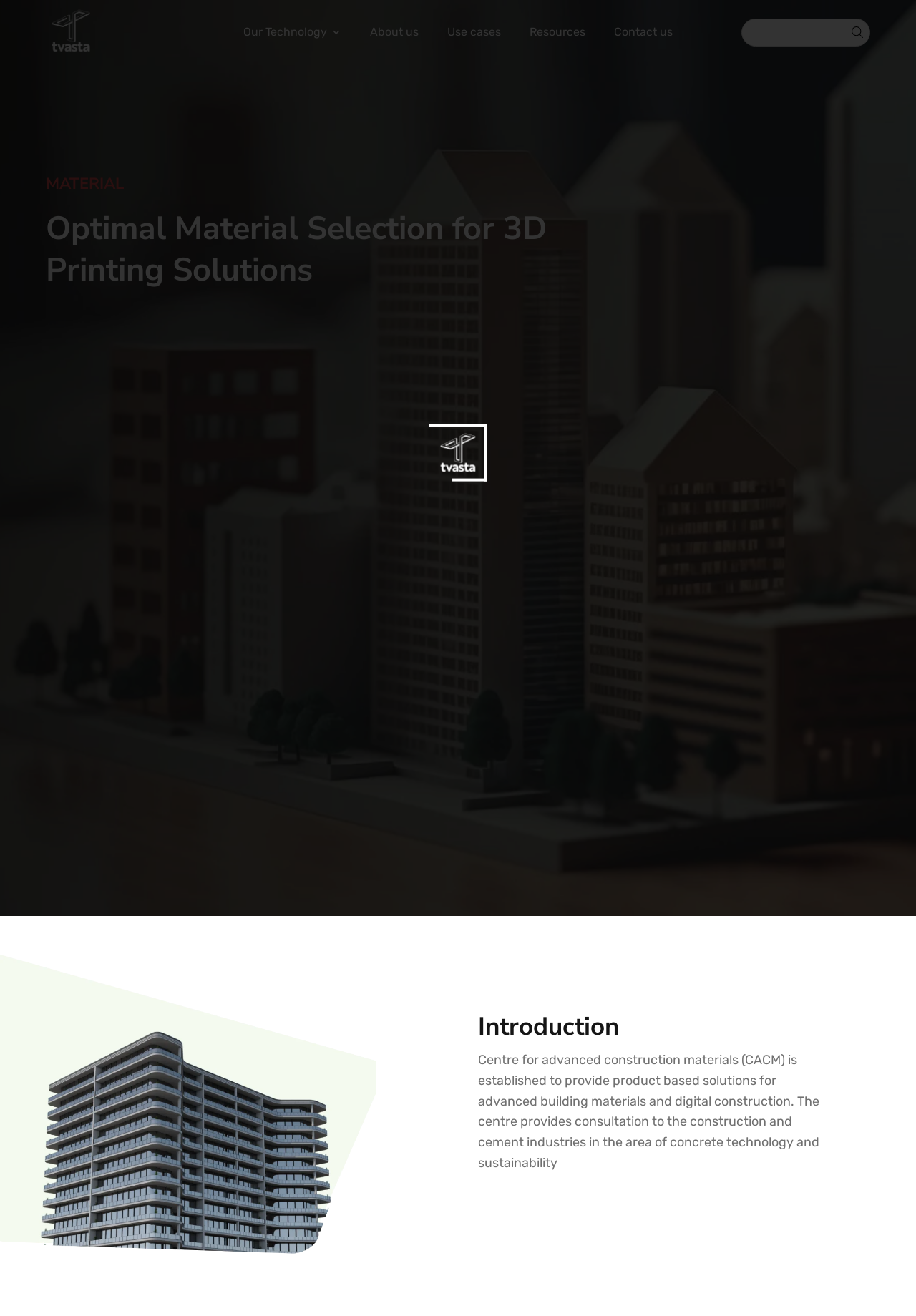Give a detailed explanation of the elements present on the webpage.

The webpage is about the Centre for Advanced Construction Materials, focusing on advanced building materials, concrete 3D printing, and innovative labs. 

At the top left corner, there is a logo link, accompanied by a logo image. To the right of the logo, there are five navigation links: 'Our Technology 3', 'About us', 'Use cases', 'Resources', and 'Contact us', arranged horizontally. 

Below the navigation links, there is a search bar with a textbox and a 'Search' button at the top right corner. 

The main content of the webpage is divided into two sections. On the left side, there is a heading 'MATERIAL' followed by a subheading 'Optimal Material Selection for 3D Printing Solutions'. On the right side, there is a heading 'Introduction' followed by a paragraph of text that describes the Centre for Advanced Construction Materials, its purpose, and the services it provides. 

In the middle of the webpage, there is a loader image.